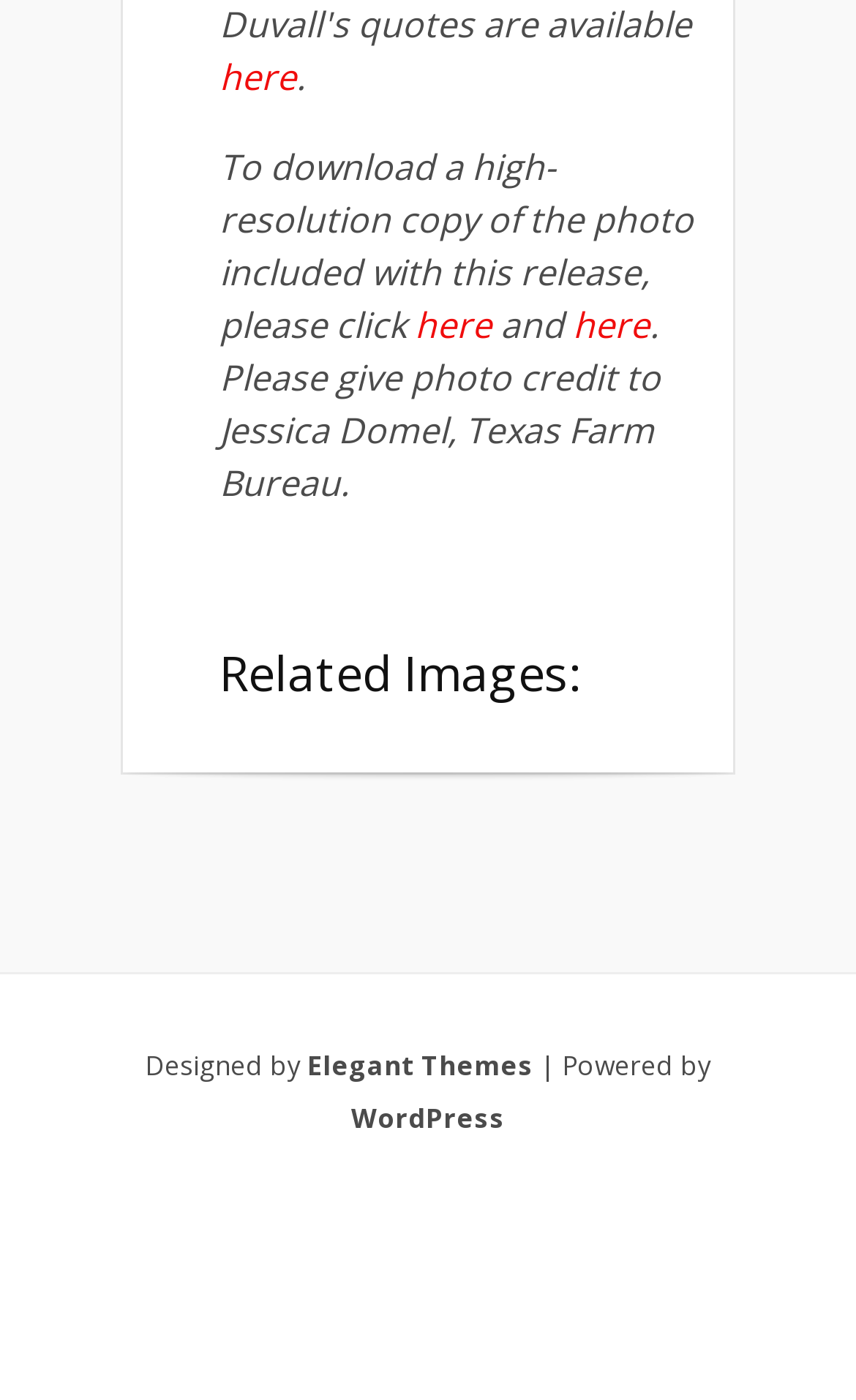Identify the bounding box for the UI element described as: "Elegant Themes". Ensure the coordinates are four float numbers between 0 and 1, formatted as [left, top, right, bottom].

[0.359, 0.747, 0.623, 0.774]